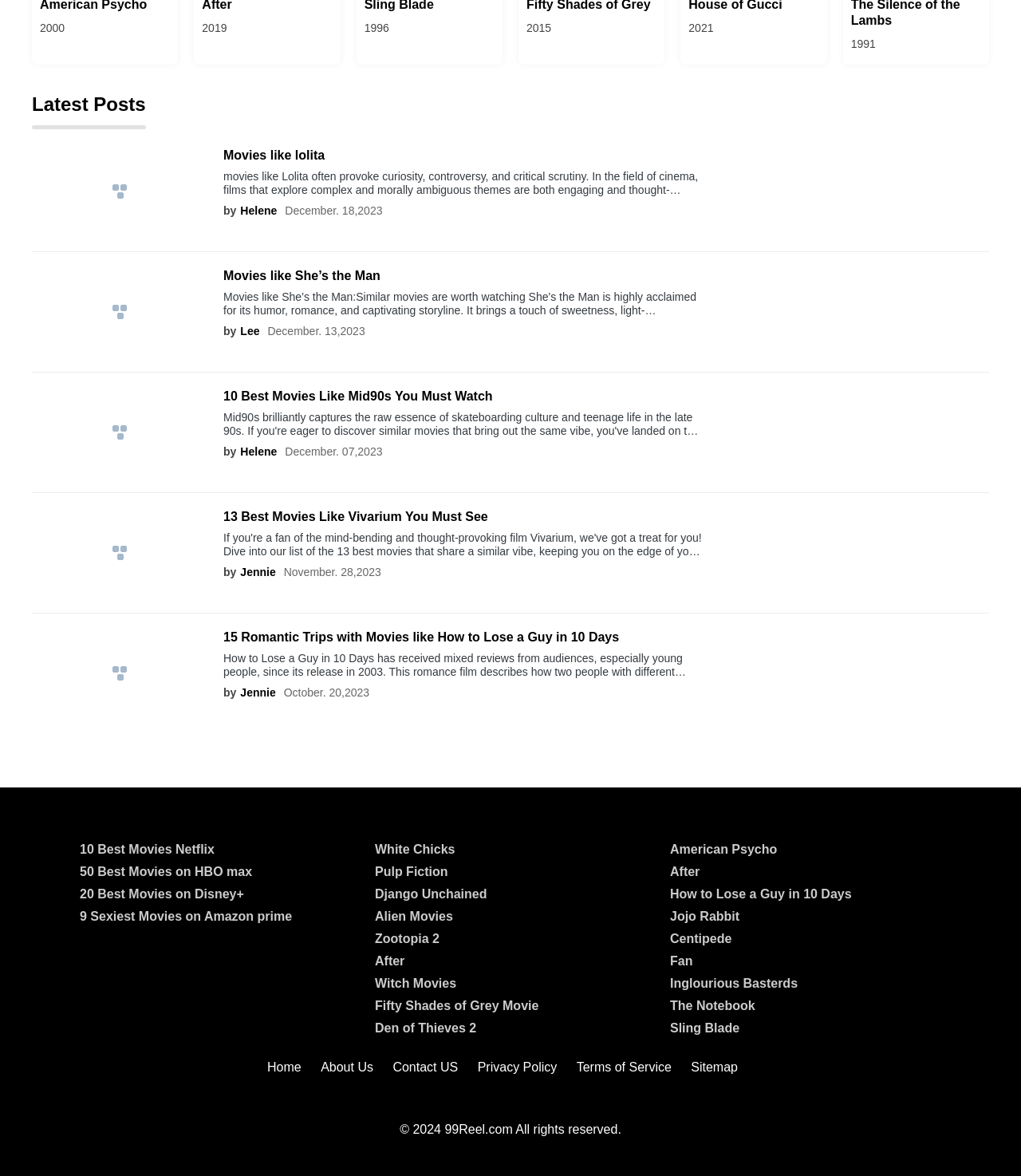Locate the bounding box coordinates of the area where you should click to accomplish the instruction: "Browse '10 Best Movies Netflix'".

[0.078, 0.716, 0.344, 0.729]